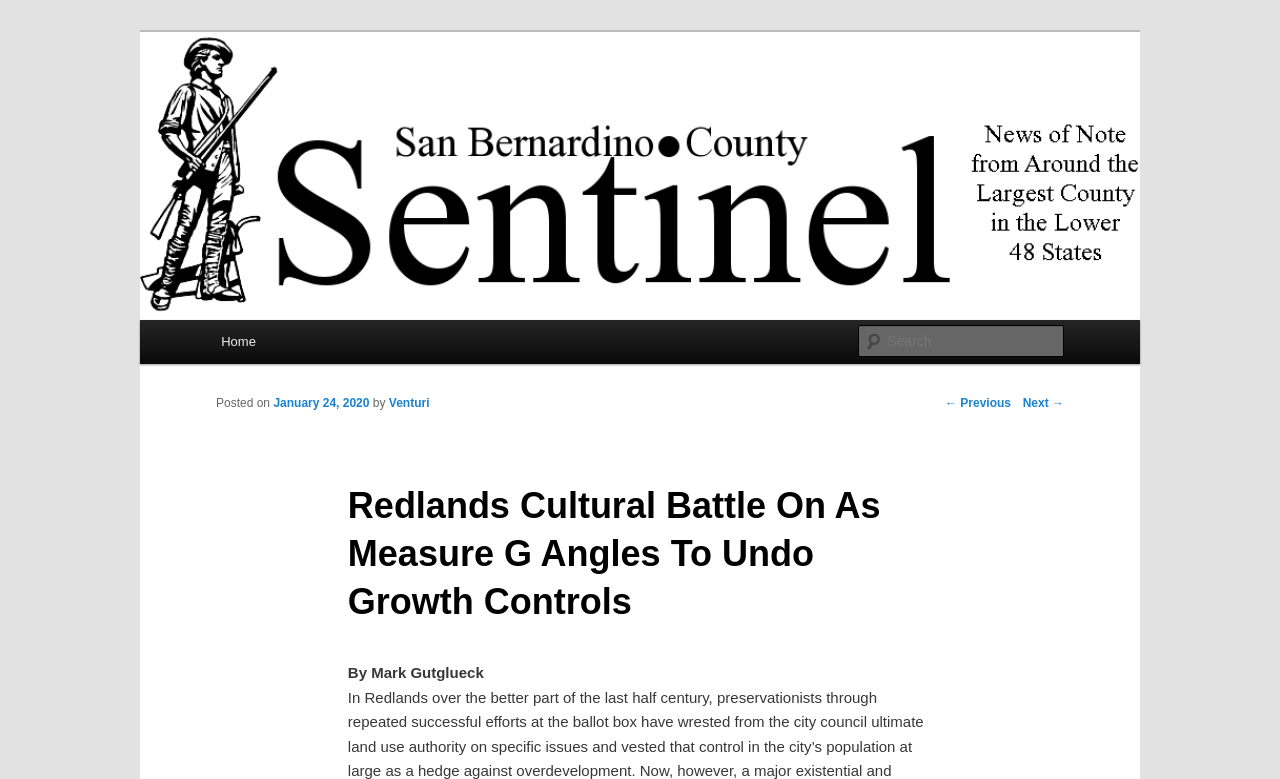Find the coordinates for the bounding box of the element with this description: "SBCSentinel".

[0.169, 0.113, 0.309, 0.155]